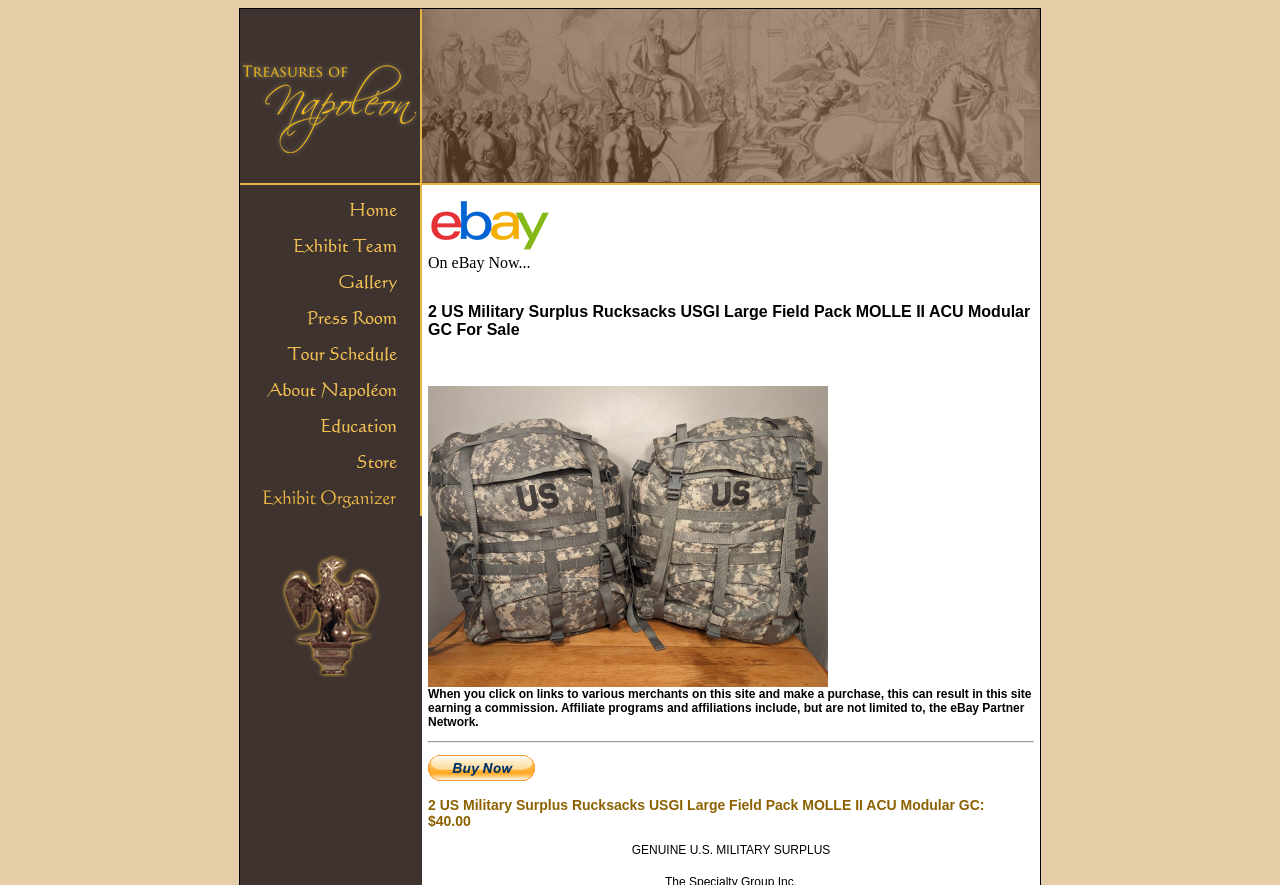Given the description "alt="Buy Now" title="Buy Now"", determine the bounding box of the corresponding UI element.

[0.334, 0.871, 0.418, 0.886]